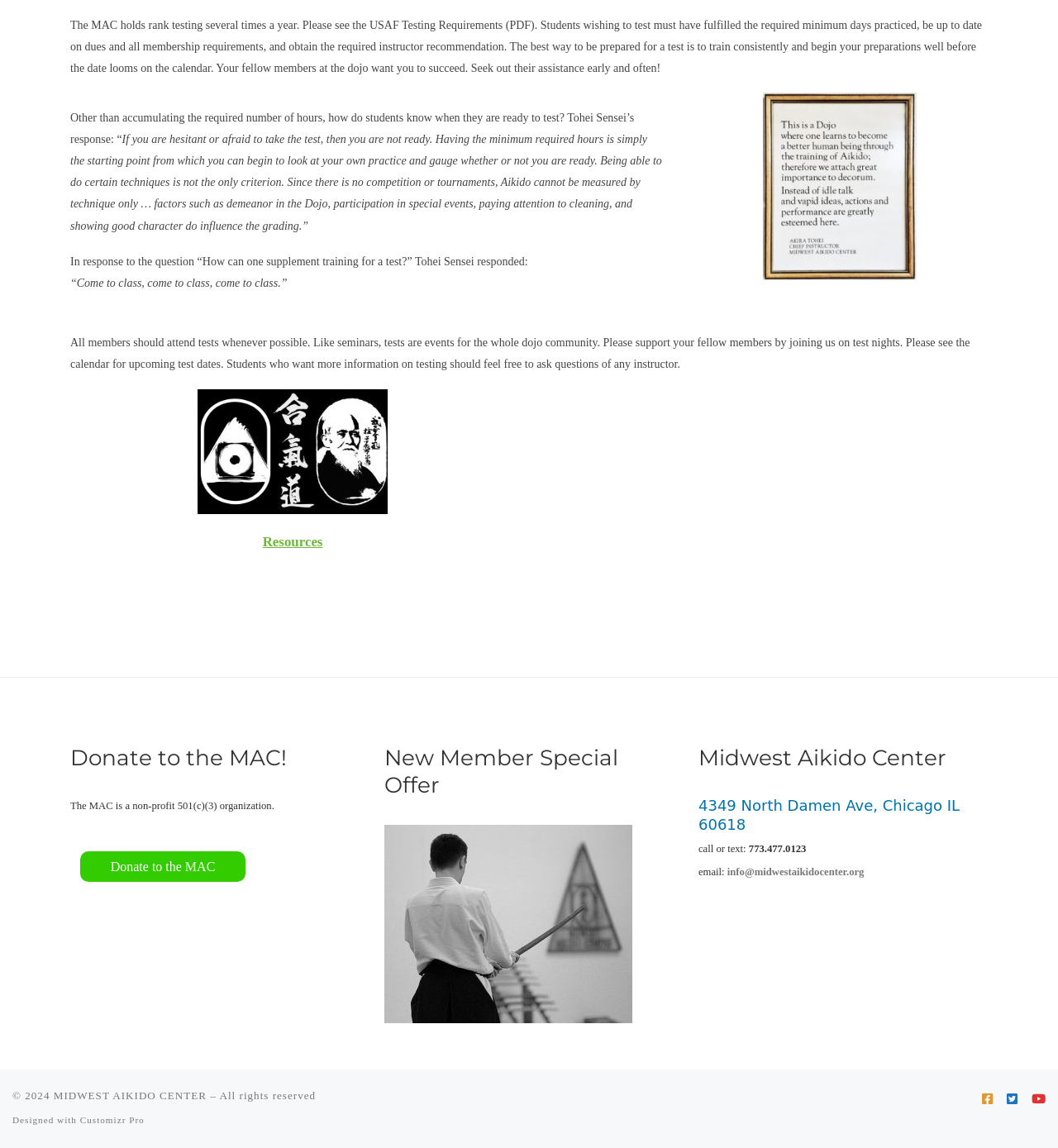Please find the bounding box coordinates (top-left x, top-left y, bottom-right x, bottom-right y) in the screenshot for the UI element described as follows: title="New Members Special Promotion"

[0.363, 0.799, 0.598, 0.809]